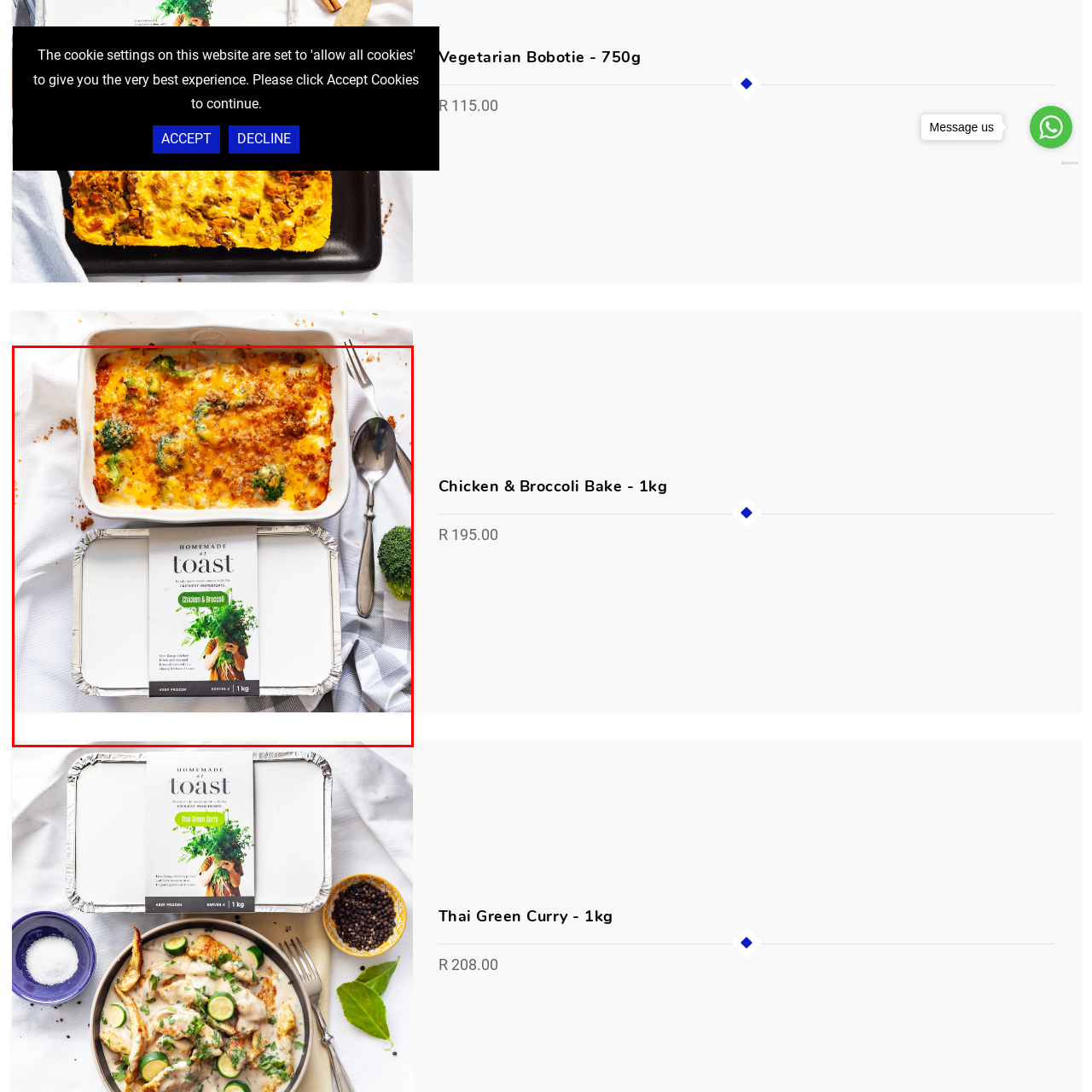What is the purpose of the textured white cloth?
Carefully examine the image highlighted by the red bounding box and provide a detailed answer to the question.

The textured white cloth surrounding the dish and packaging contributes to the homely, appetizing feel of the scene, suggesting that its purpose is to create a cozy atmosphere.